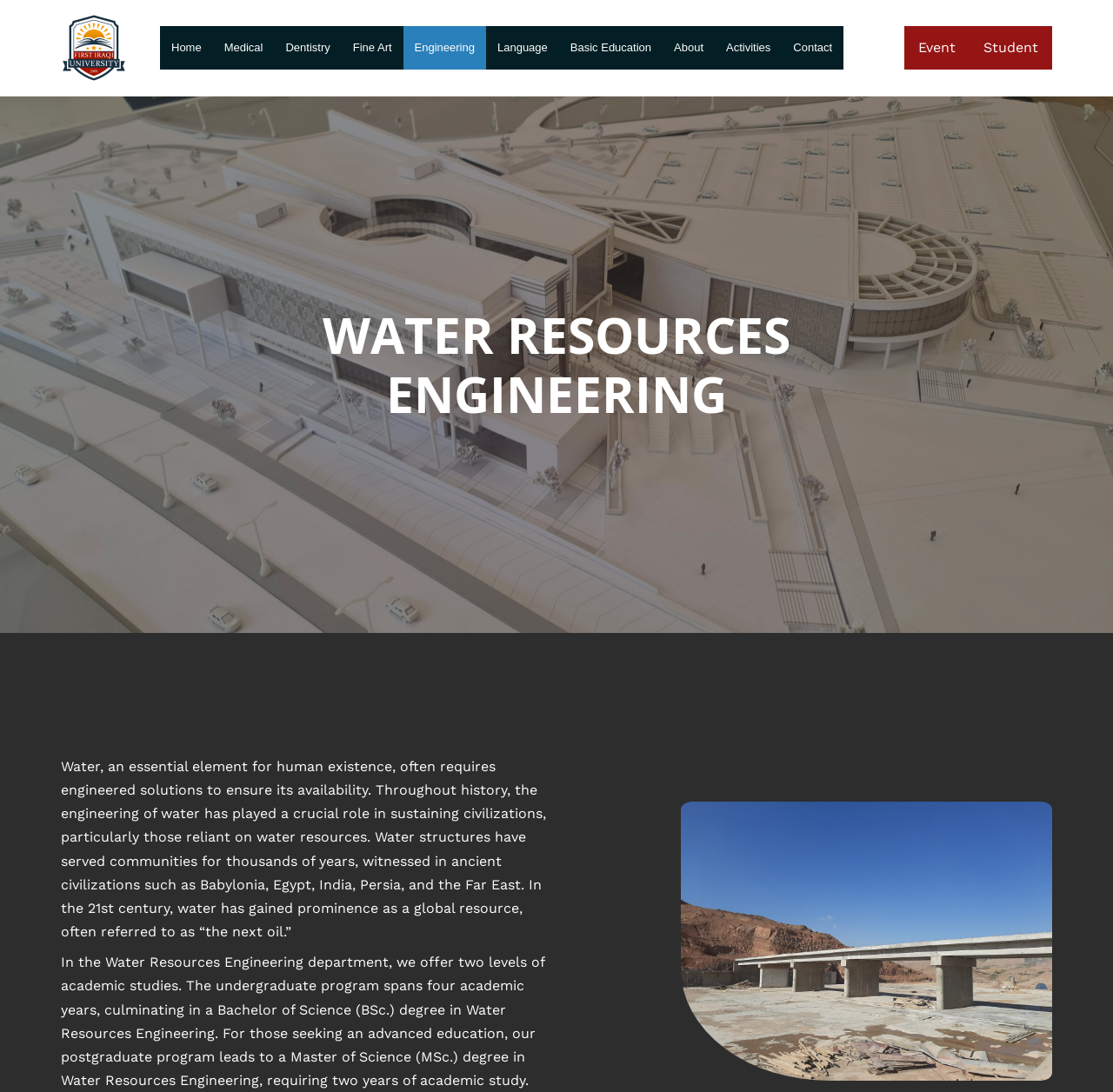Please provide the bounding box coordinates for the element that needs to be clicked to perform the following instruction: "Click on the First Iraqi University image". The coordinates should be given as four float numbers between 0 and 1, i.e., [left, top, right, bottom].

[0.055, 0.013, 0.116, 0.075]